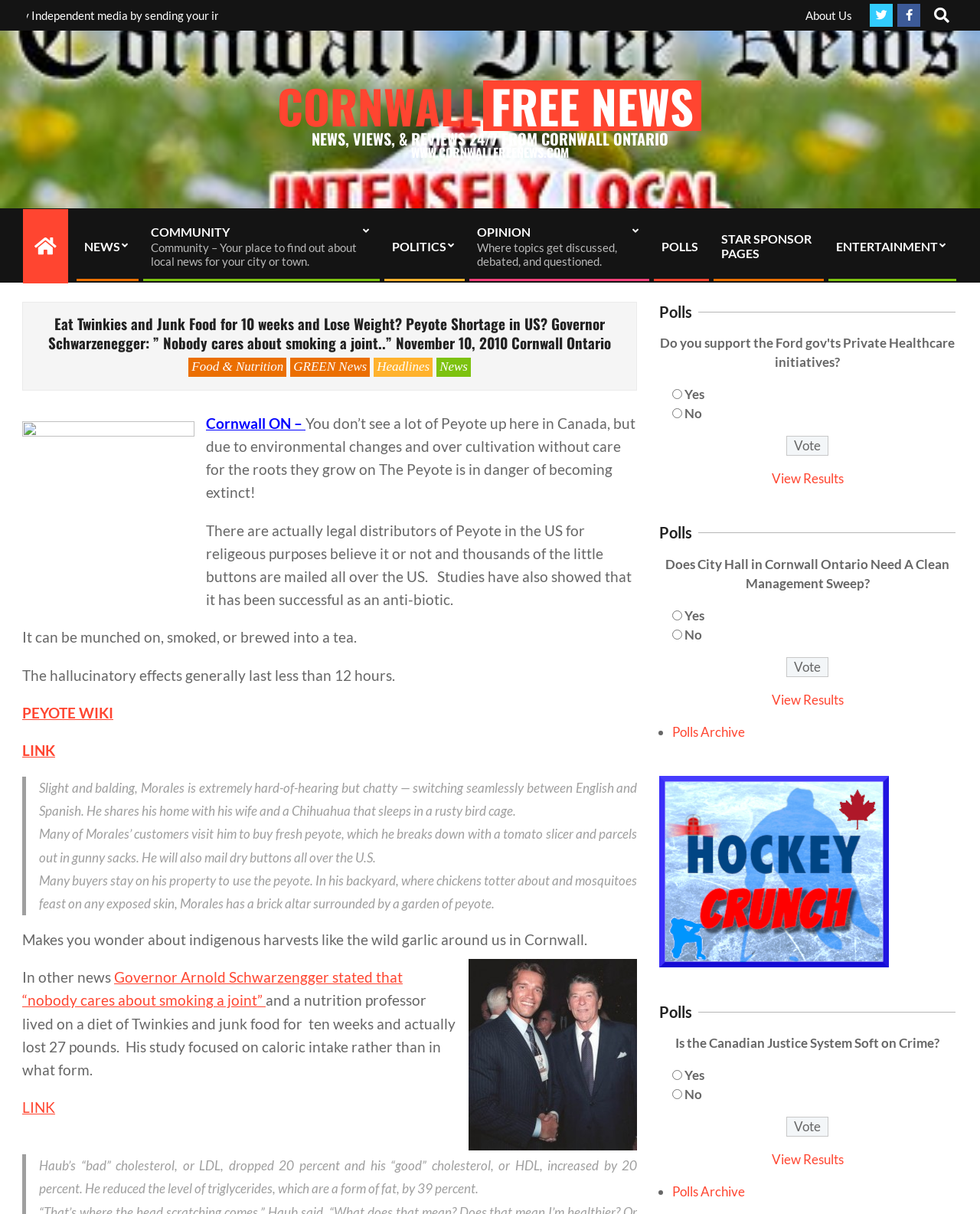Locate the bounding box coordinates of the clickable region necessary to complete the following instruction: "Read about peyote". Provide the coordinates in the format of four float numbers between 0 and 1, i.e., [left, top, right, bottom].

[0.21, 0.341, 0.312, 0.356]